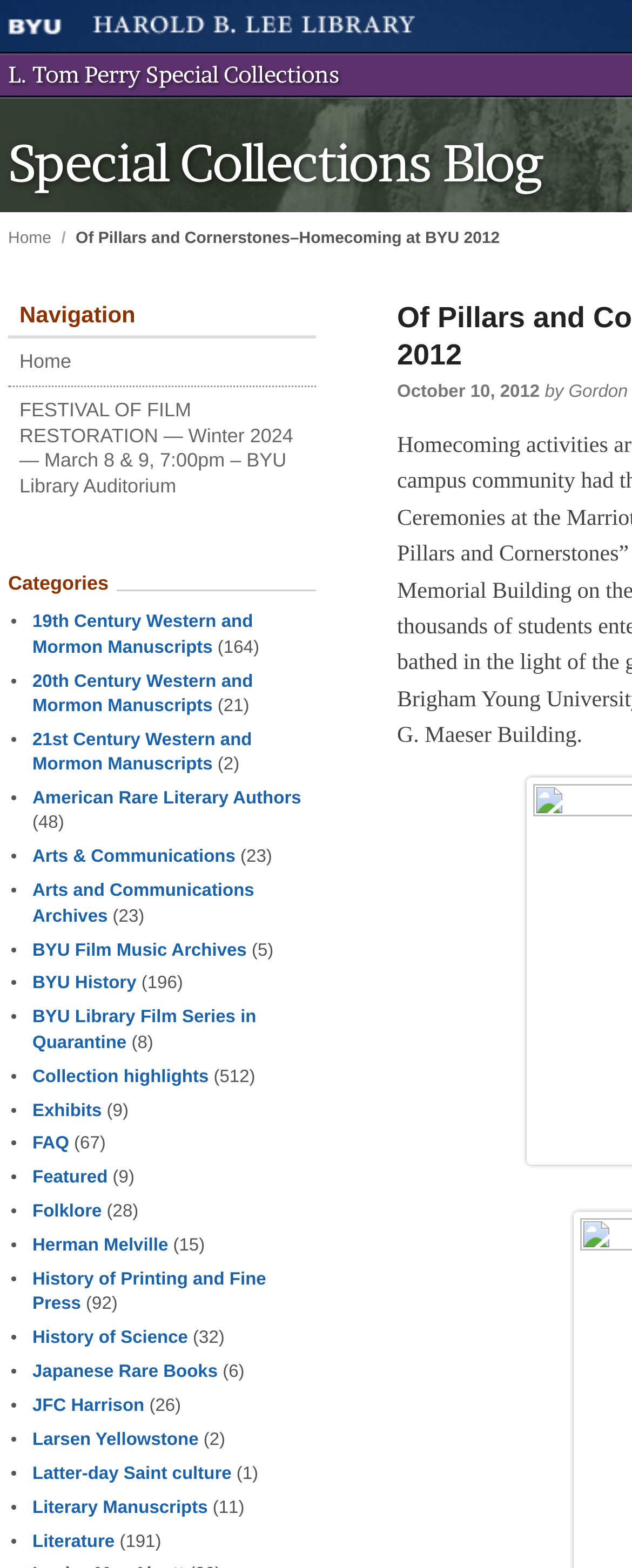Using the provided description: "Special Collections Blog", find the bounding box coordinates of the corresponding UI element. The output should be four float numbers between 0 and 1, in the format [left, top, right, bottom].

[0.013, 0.084, 0.856, 0.124]